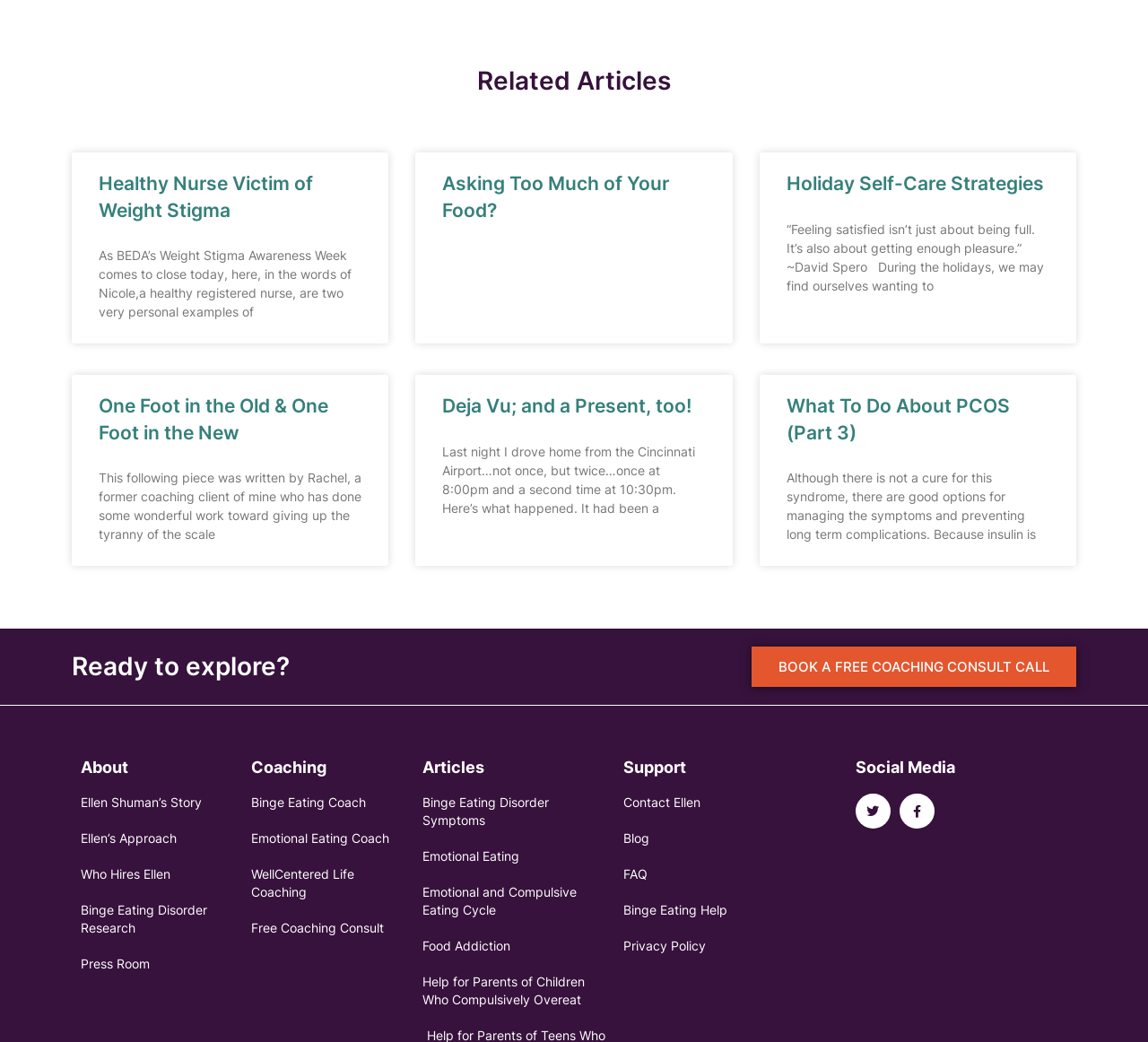Show the bounding box coordinates of the region that should be clicked to follow the instruction: "Contact US."

None